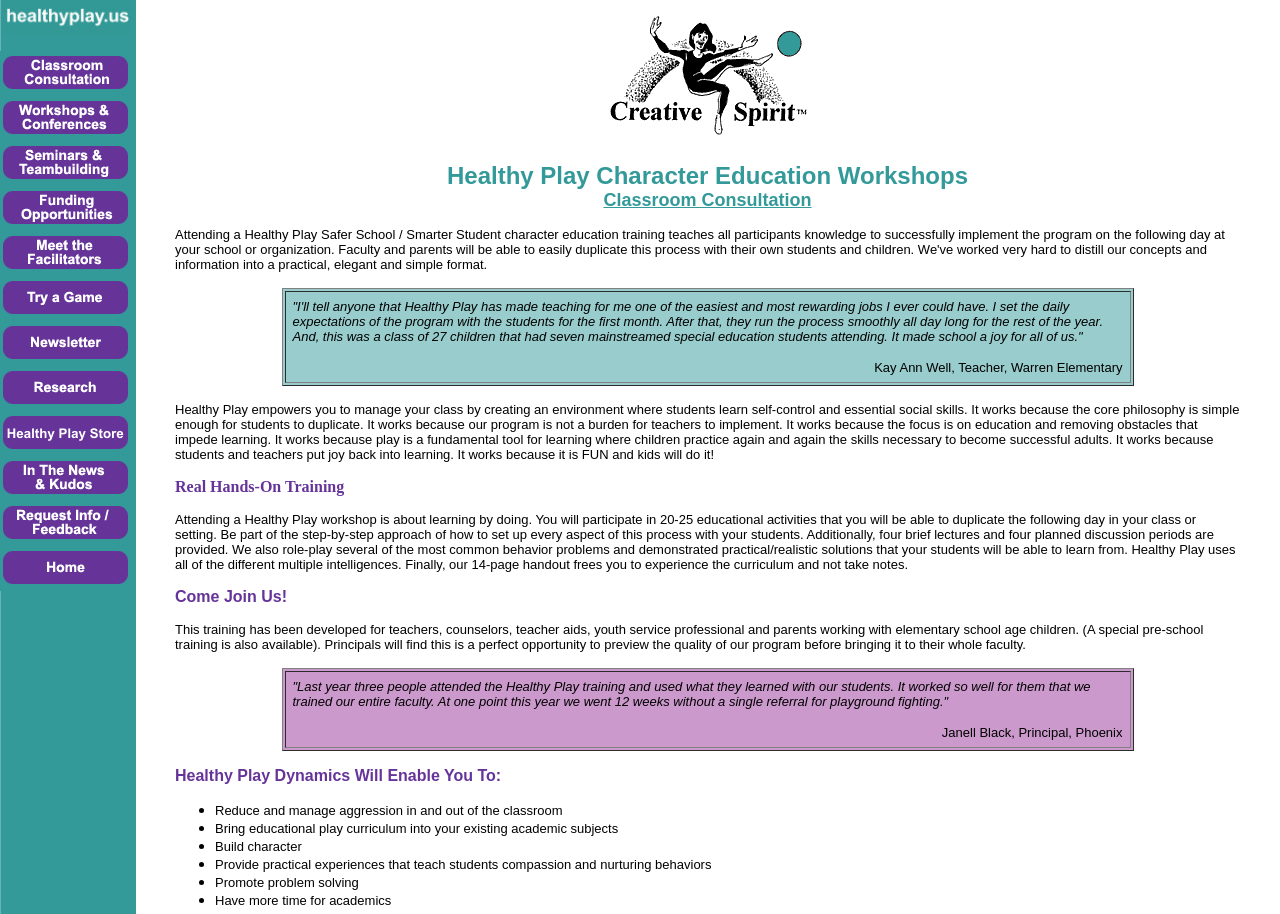Reply to the question with a single word or phrase:
What is the purpose of the 'Healthy Play' program?

Teach self-control and social skills